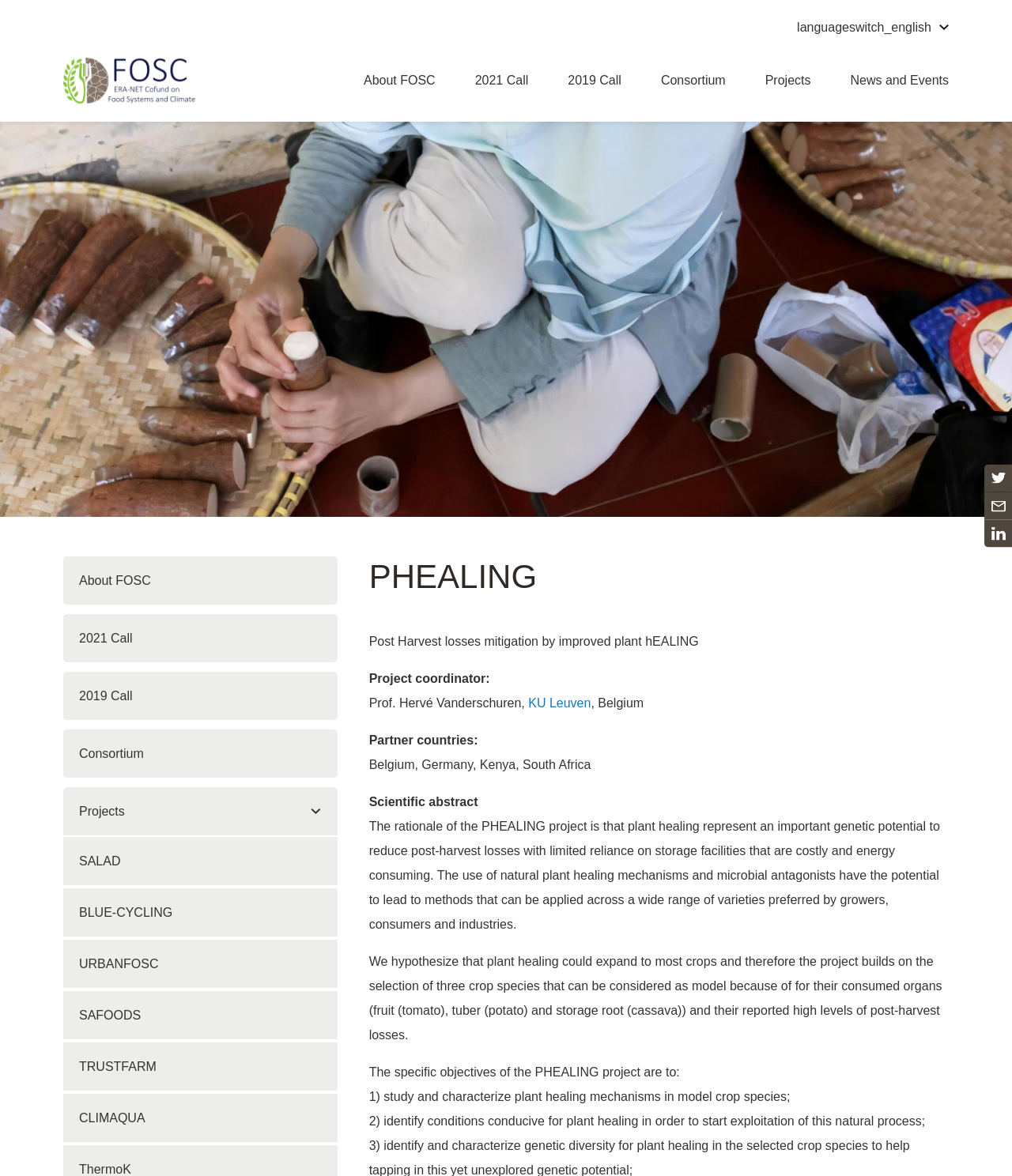What is the project coordinator's name?
From the image, respond using a single word or phrase.

Prof. Hervé Vanderschuren